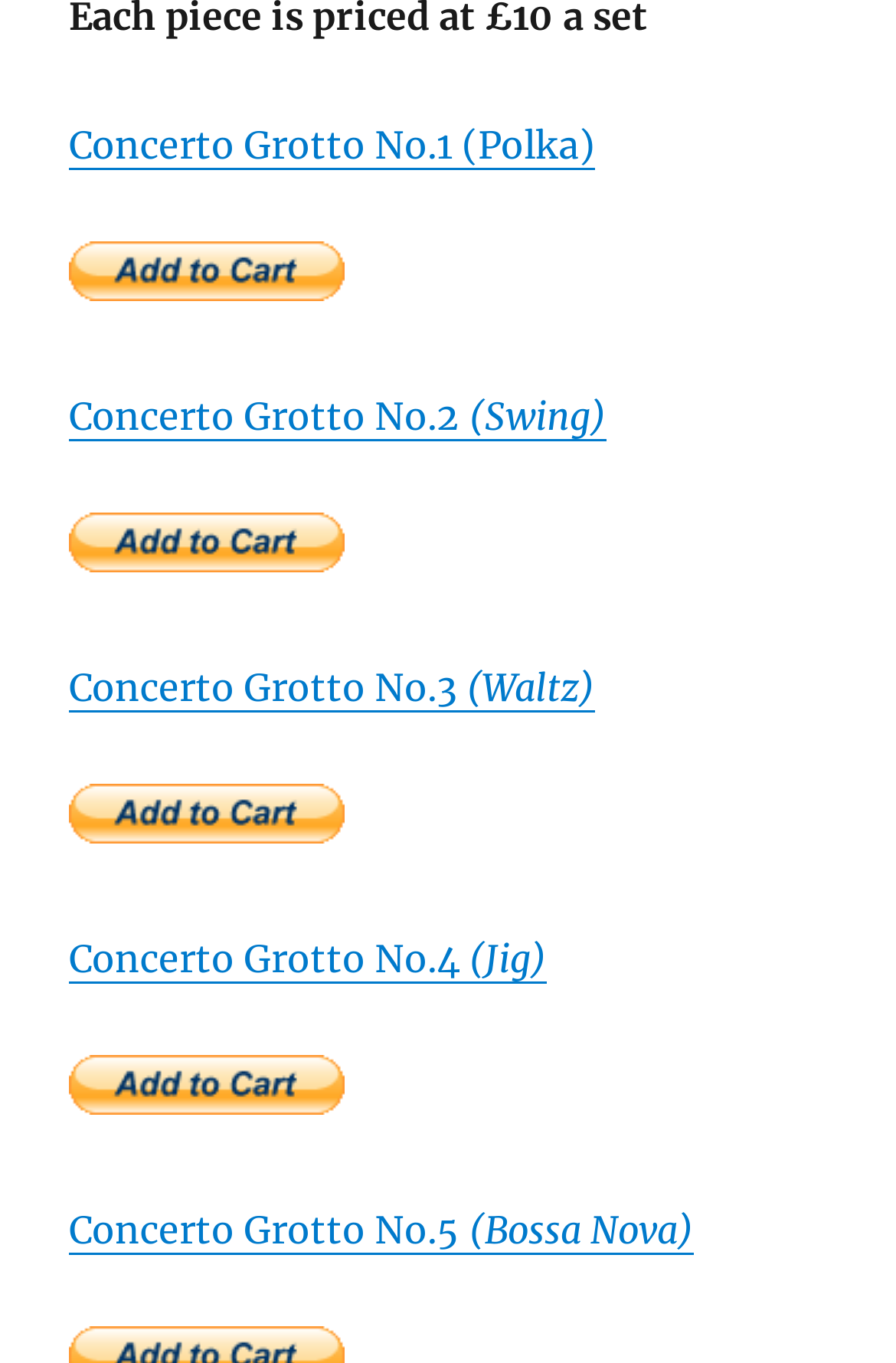Find the bounding box coordinates for the element described here: "Concerto Grotto No.5 (Bossa Nova)".

[0.077, 0.885, 0.774, 0.919]